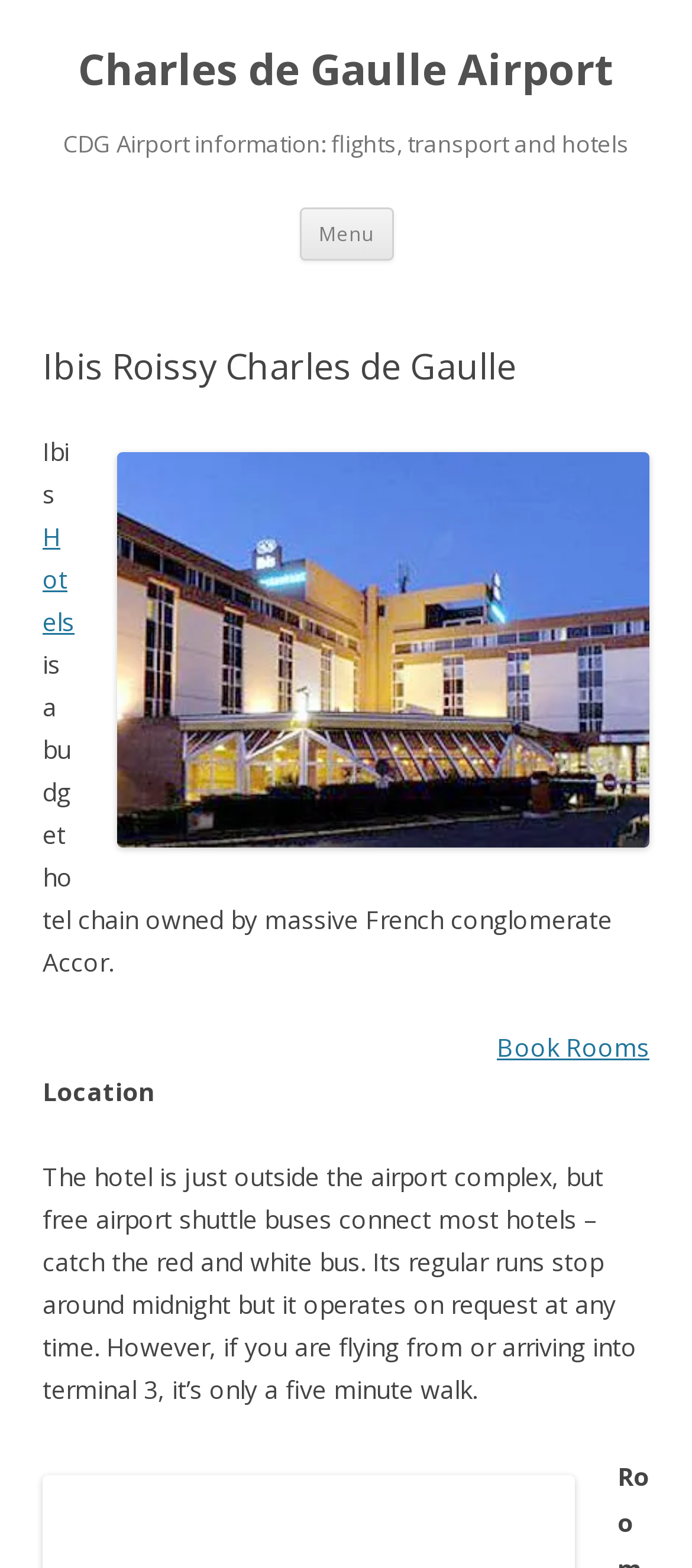What is the name of the airport?
Please answer the question as detailed as possible based on the image.

I found the answer by looking at the heading element with the text 'Charles de Gaulle Airport' which is located at the top of the webpage.